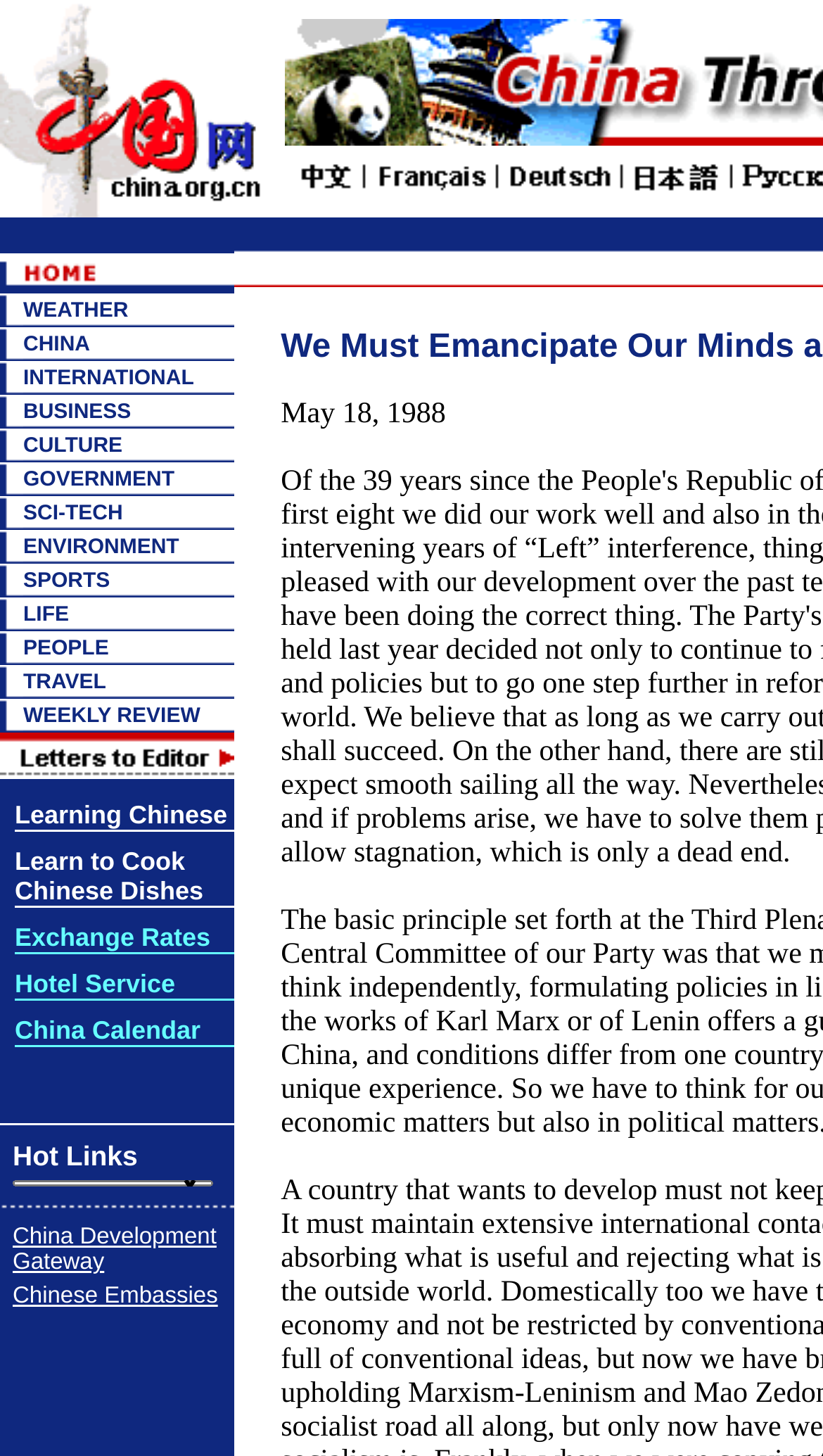Please determine the bounding box coordinates for the element that should be clicked to follow these instructions: "Click the CULTURE link".

[0.028, 0.298, 0.149, 0.314]